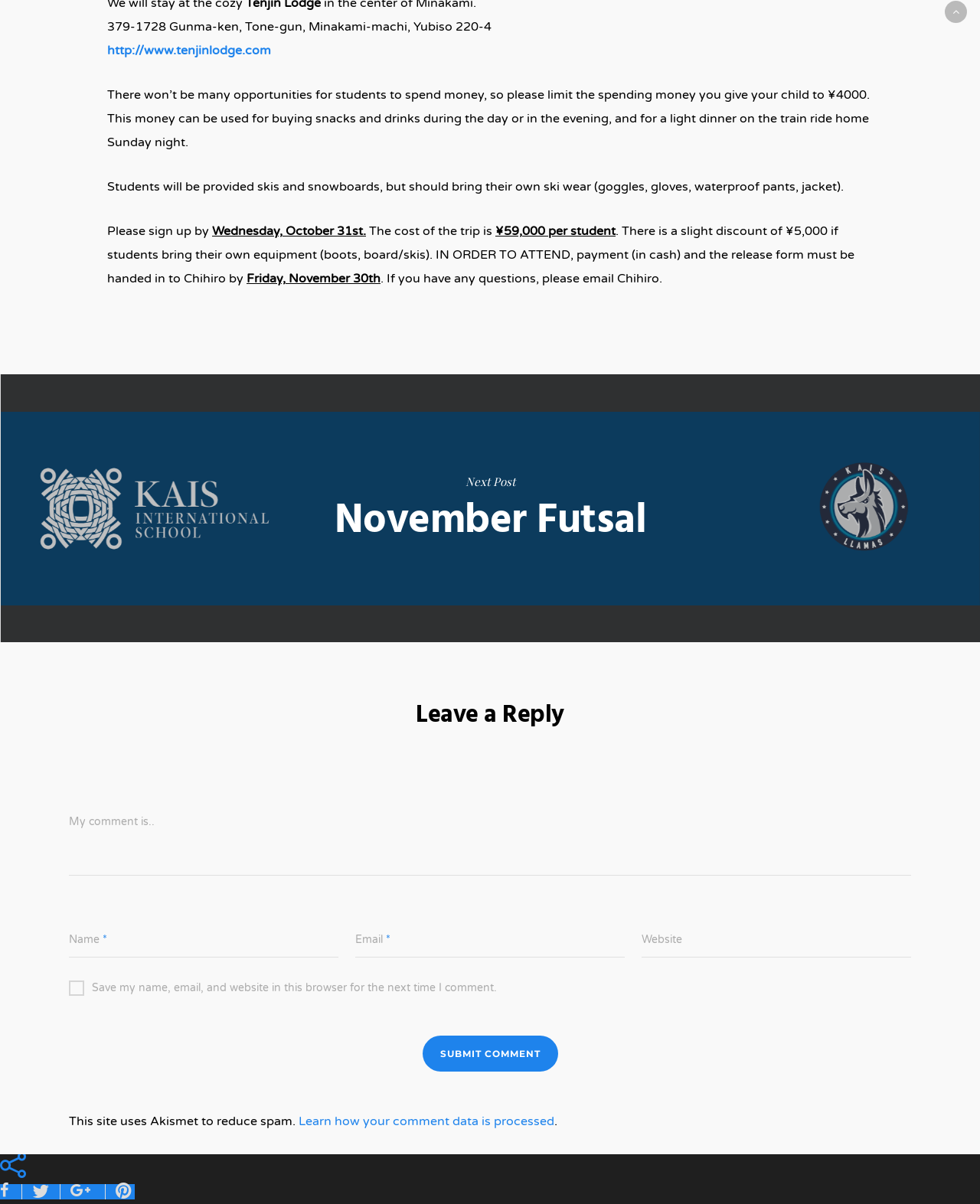Identify the bounding box coordinates for the element you need to click to achieve the following task: "Click the link to November Futsal". The coordinates must be four float values ranging from 0 to 1, formatted as [left, top, right, bottom].

[0.001, 0.414, 1.0, 0.454]